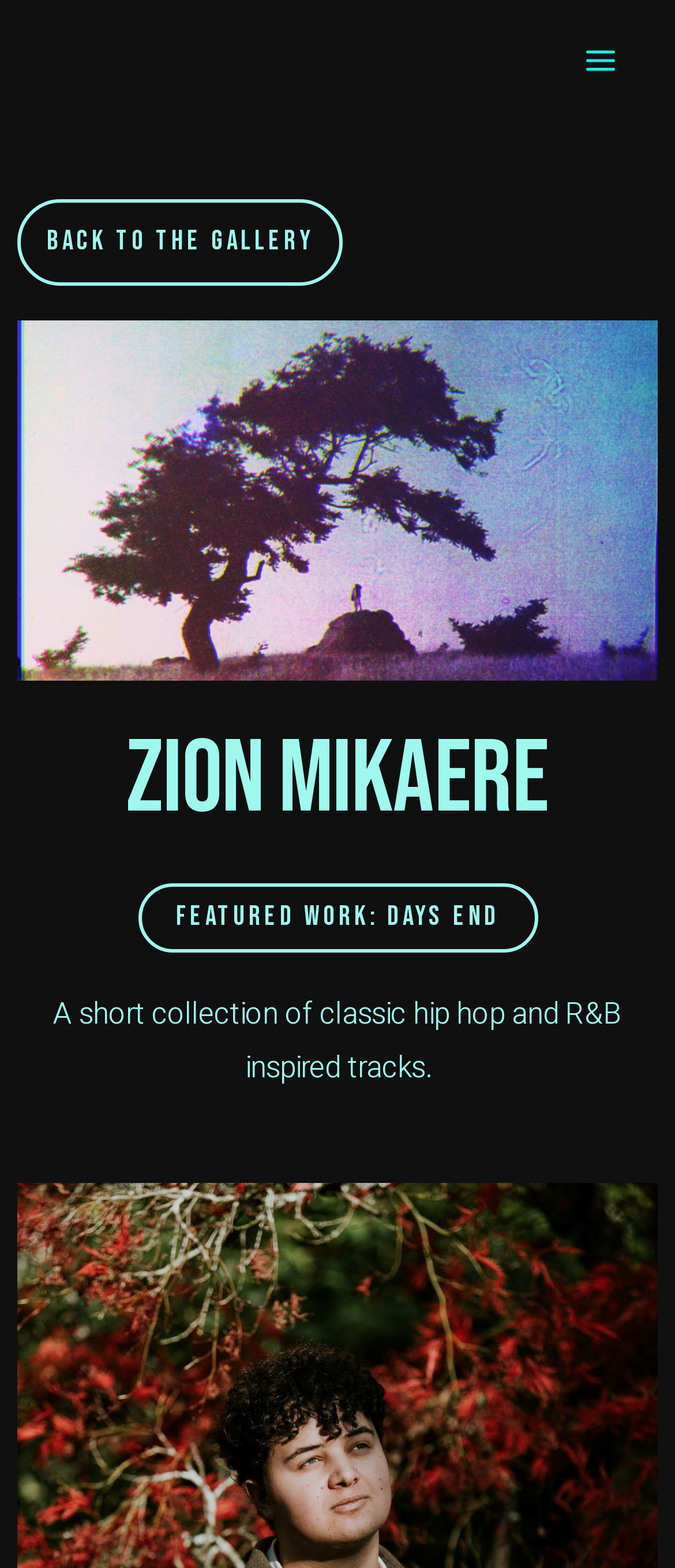Using the provided description: "Back to the gallery", find the bounding box coordinates of the corresponding UI element. The output should be four float numbers between 0 and 1, in the format [left, top, right, bottom].

[0.026, 0.127, 0.508, 0.182]